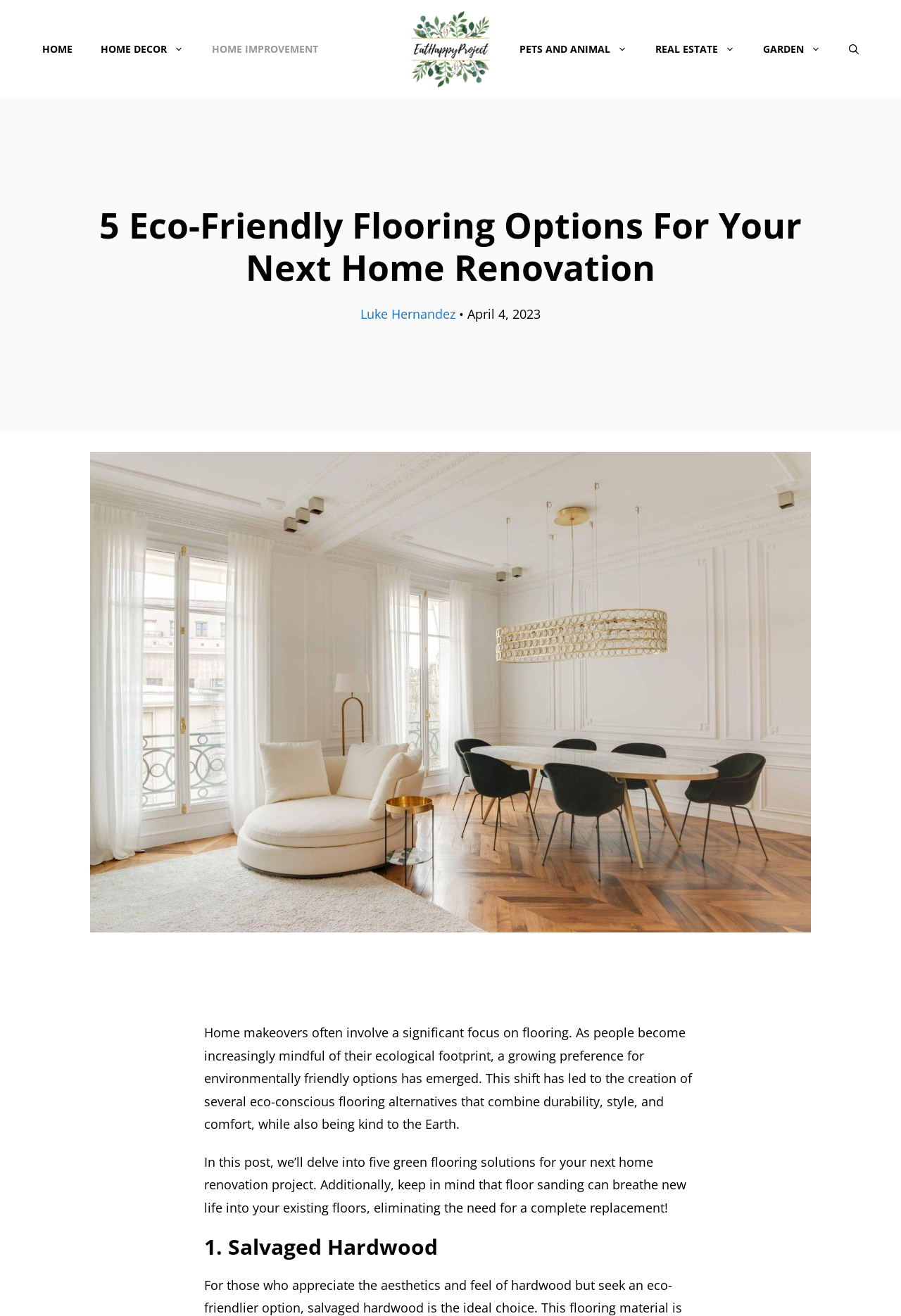Give the bounding box coordinates for the element described by: "alt="EatHappyProject"".

[0.457, 0.03, 0.543, 0.043]